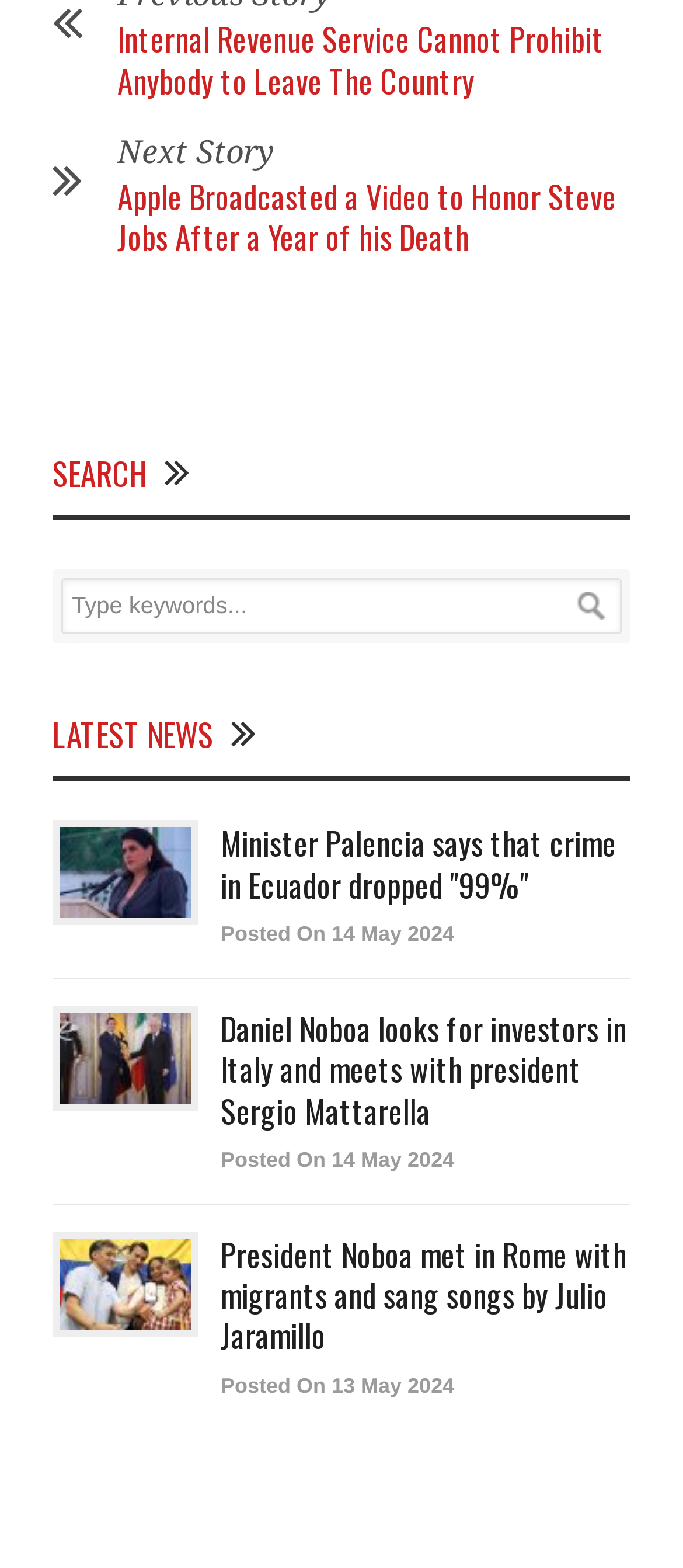What is the search box placeholder text?
Look at the screenshot and respond with one word or a short phrase.

Type keywords...